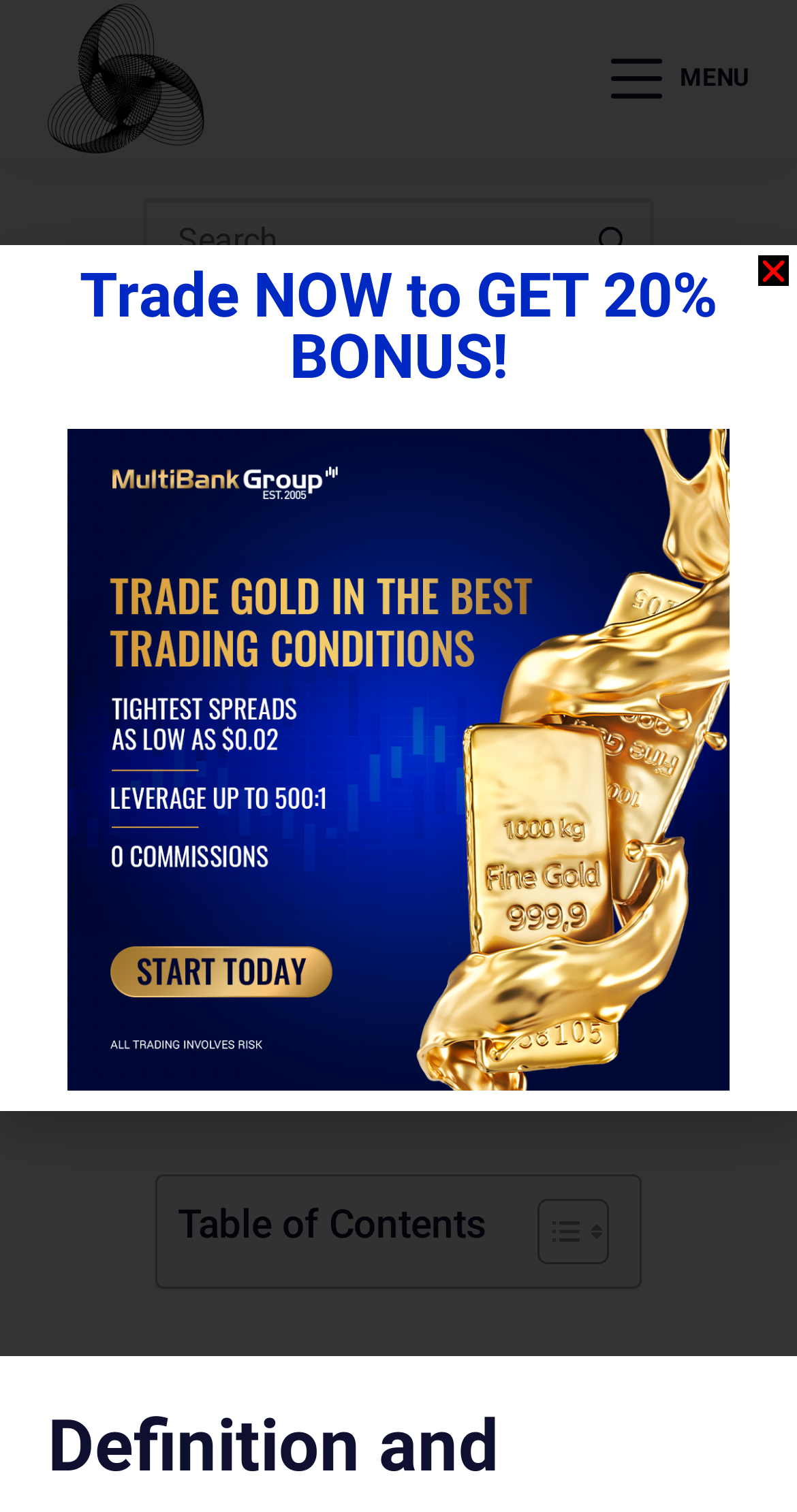Pinpoint the bounding box coordinates of the element you need to click to execute the following instruction: "Trade NOW to GET 20% BONUS!". The bounding box should be represented by four float numbers between 0 and 1, in the format [left, top, right, bottom].

[0.1, 0.172, 0.9, 0.26]